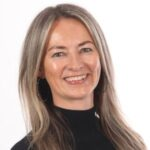Paint a vivid picture with your description of the image.

The image features a professional headshot of Rebecca Cameron, a Senior Financial Adviser. She has long, straight hair that is a blend of light and dark tones, and is smiling confidently at the camera. Her attire is a sleek black top, contributing to a polished and approachable appearance. The background is plain and light, which emphasizes her facial features and professional demeanor. This image is part of her profile associated with Johnsons MME Financial Advisory Pty Ltd, highlighting her role in providing financial planning advice.